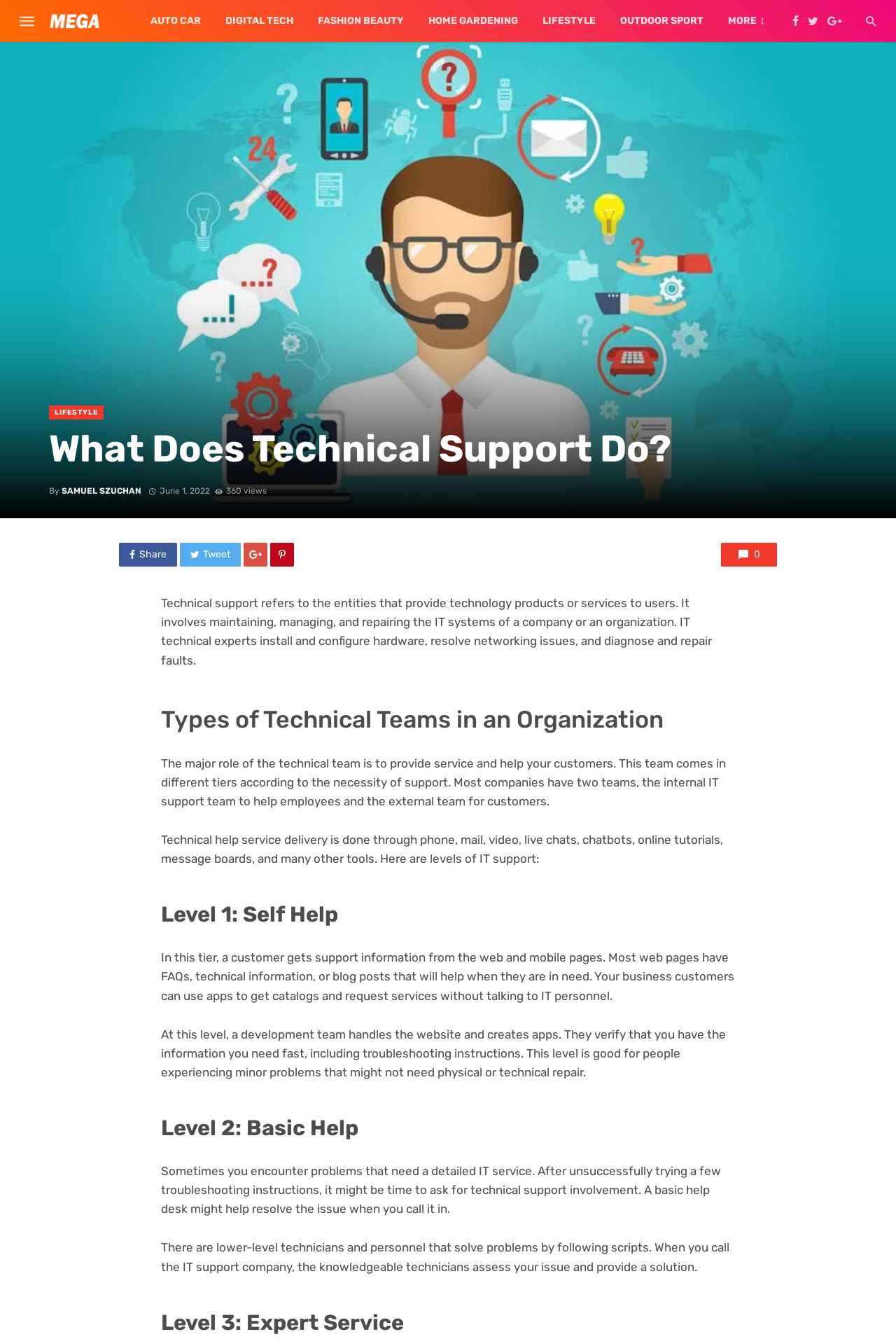Please analyze the image and give a detailed answer to the question:
How many levels of IT support are mentioned on this webpage?

I counted the headings 'Level 1: Self Help', 'Level 2: Basic Help', and 'Level 3: Expert Service' to determine that there are three levels of IT support mentioned on this webpage.